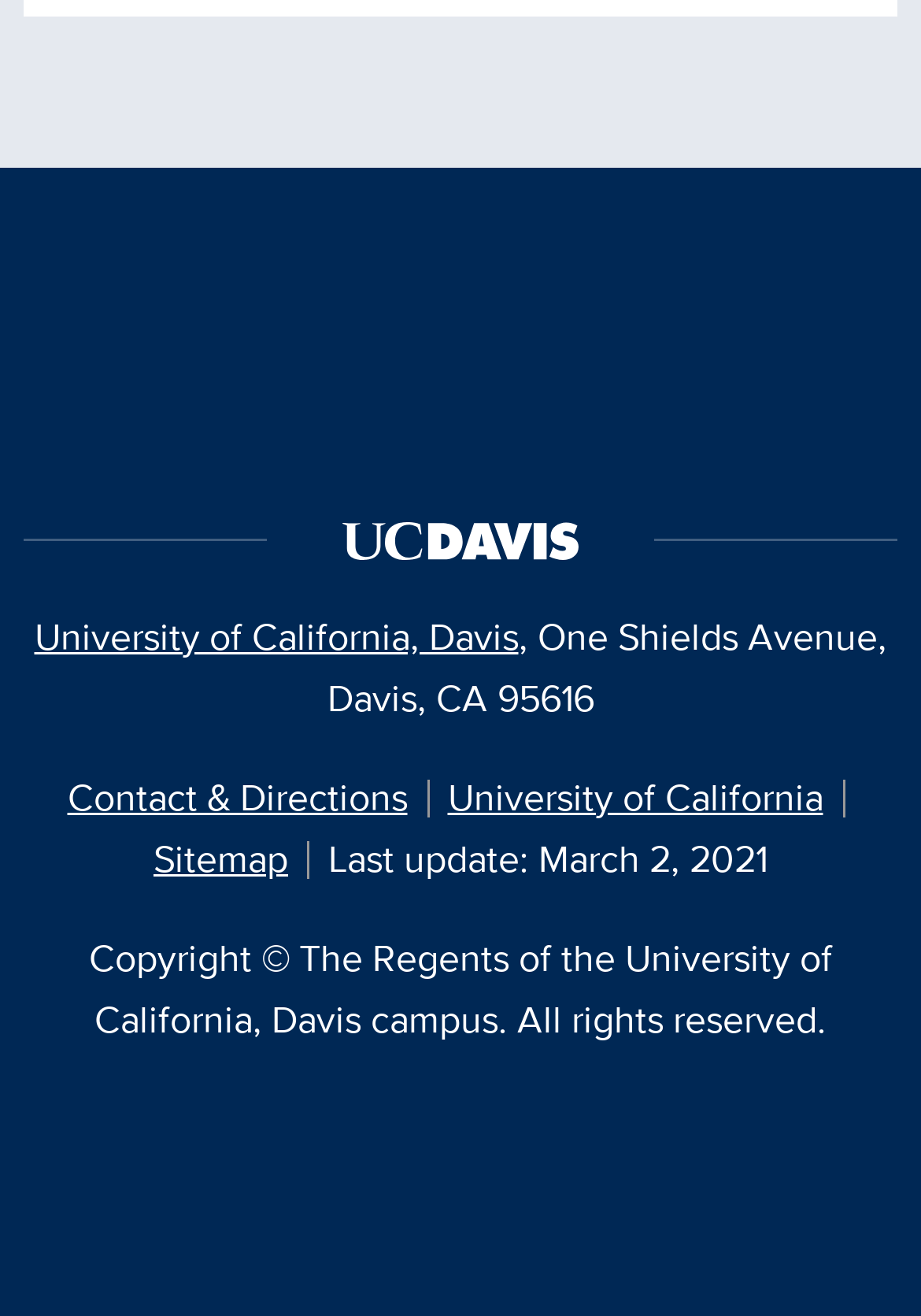Analyze the image and give a detailed response to the question:
What is the name of the university?

I found the answer by looking at the link element with the text 'University of California, Davis' which is located at the top of the page, indicating that it is the name of the university.